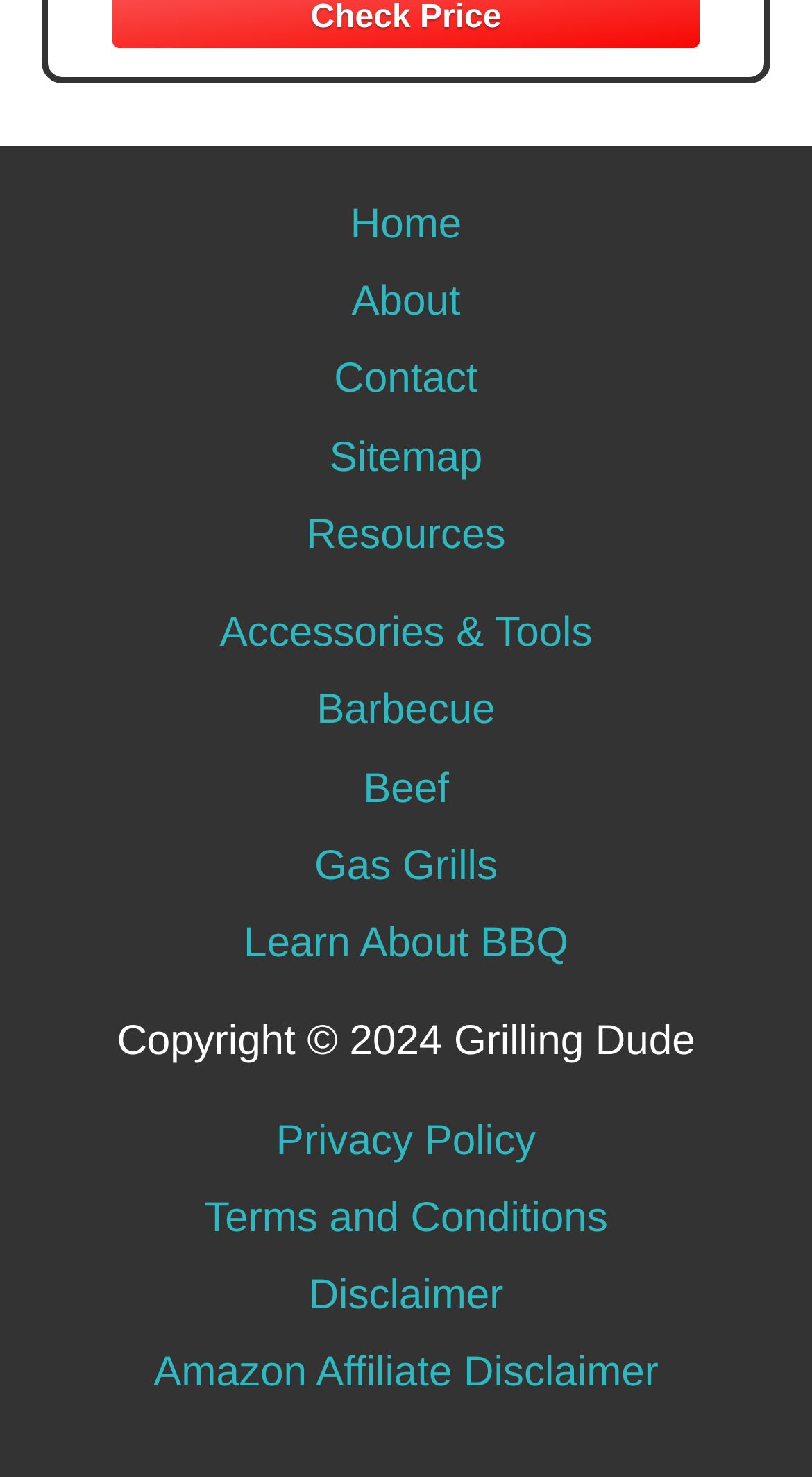Please identify the bounding box coordinates of the region to click in order to complete the given instruction: "go to home page". The coordinates should be four float numbers between 0 and 1, i.e., [left, top, right, bottom].

[0.38, 0.127, 0.62, 0.179]